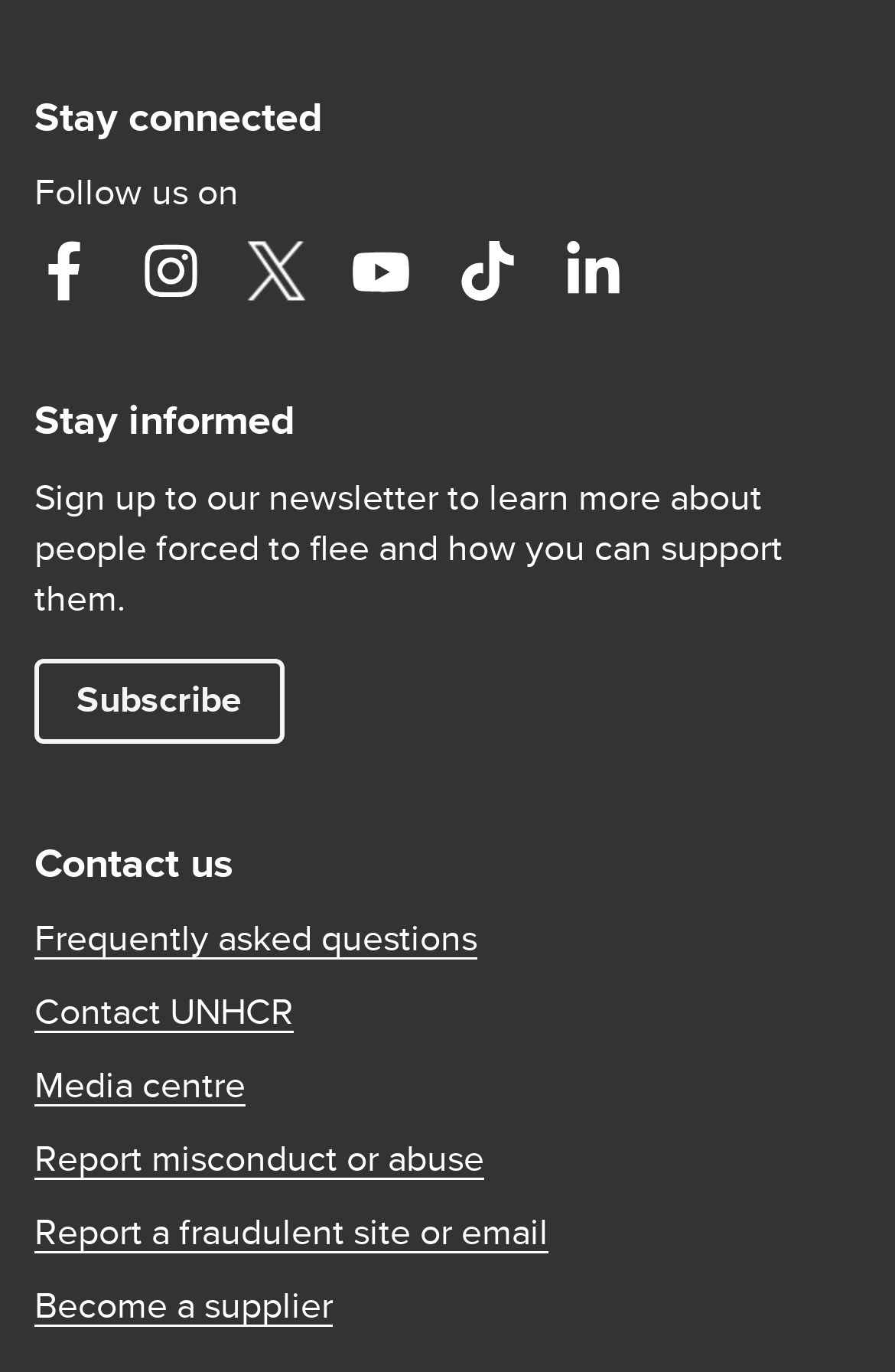Find the bounding box coordinates of the UI element according to this description: "Twitter(link is external)Link is external".

[0.274, 0.176, 0.341, 0.219]